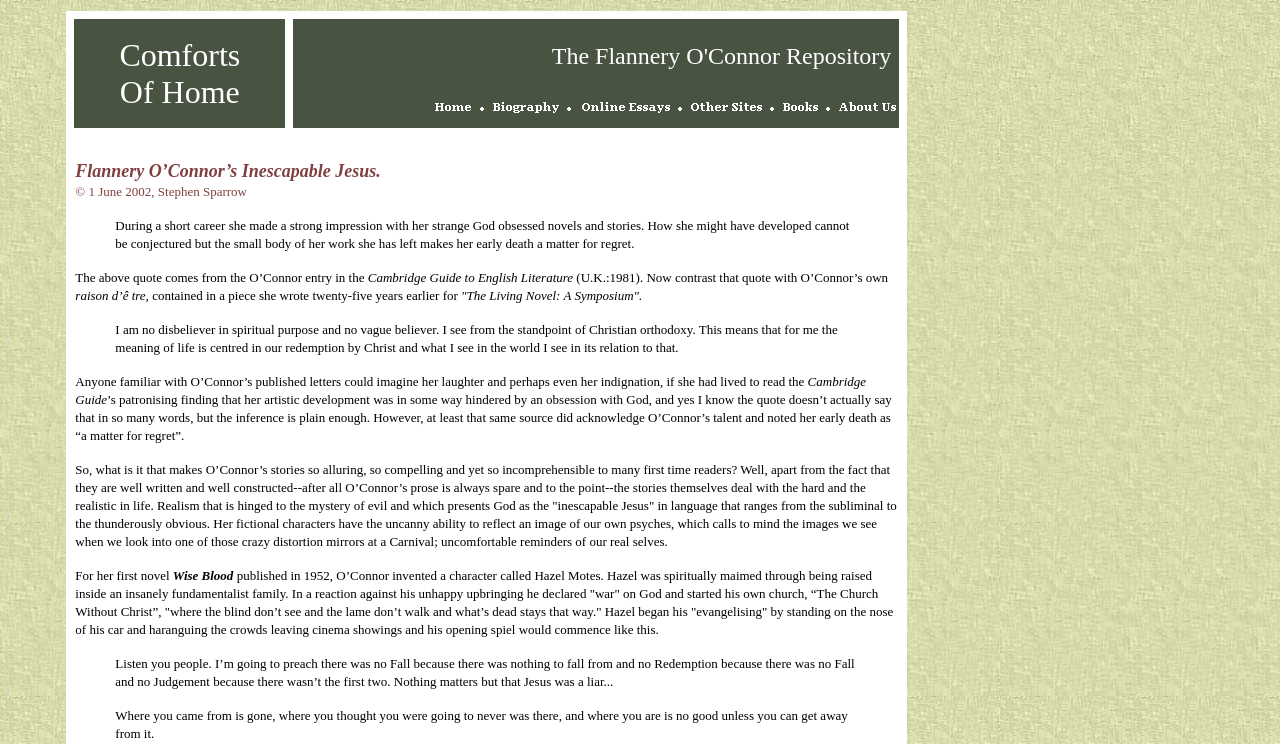What is the name of the character in O'Connor's first novel?
Answer the question with a detailed and thorough explanation.

I found the name by looking at the text content of the StaticText element with bounding box coordinates [0.059, 0.763, 0.182, 0.784]. The text content mentions 'Hazel Motes' as the character in O'Connor's first novel, 'Wise Blood'.